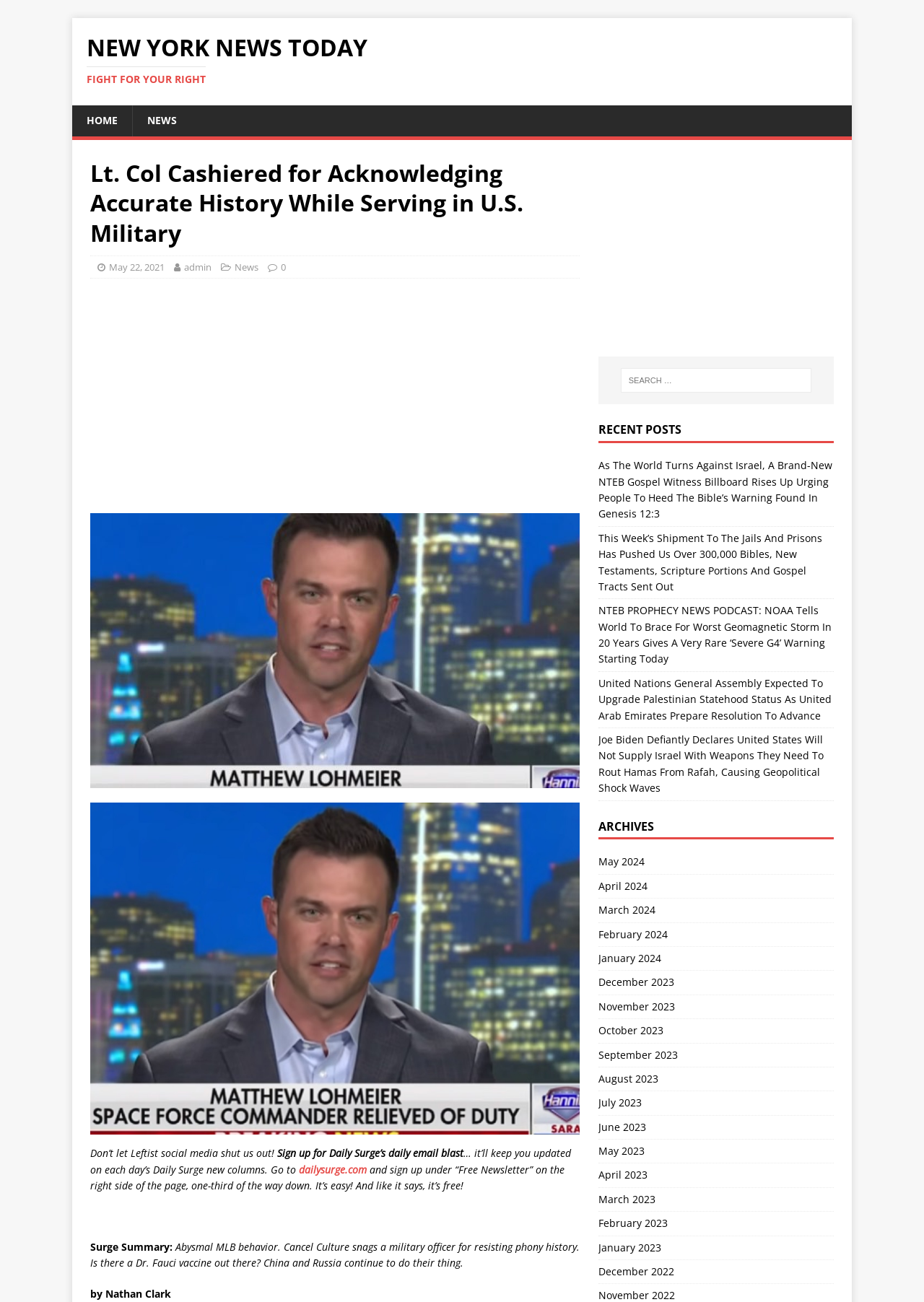Find the bounding box of the web element that fits this description: "January 2024".

[0.647, 0.727, 0.902, 0.745]